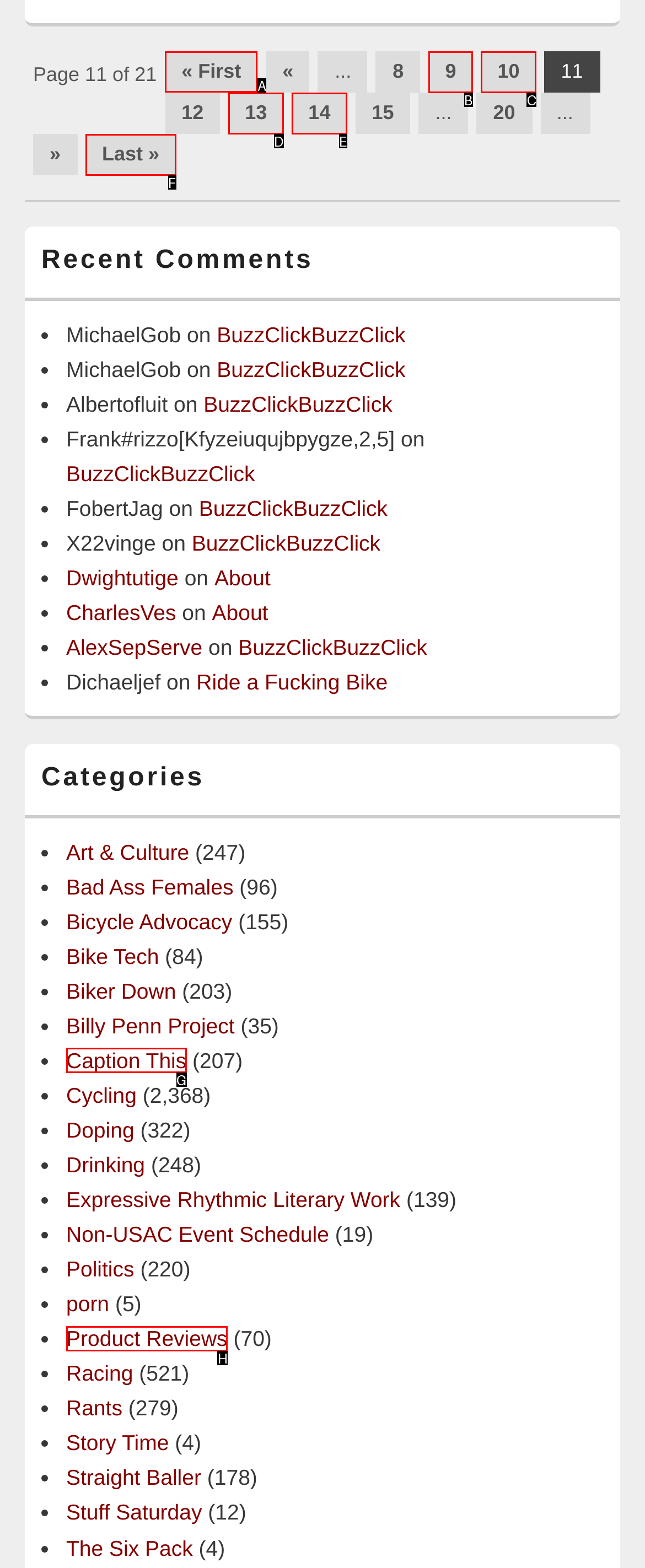Select the HTML element that needs to be clicked to perform the task: go to the first page. Reply with the letter of the chosen option.

A